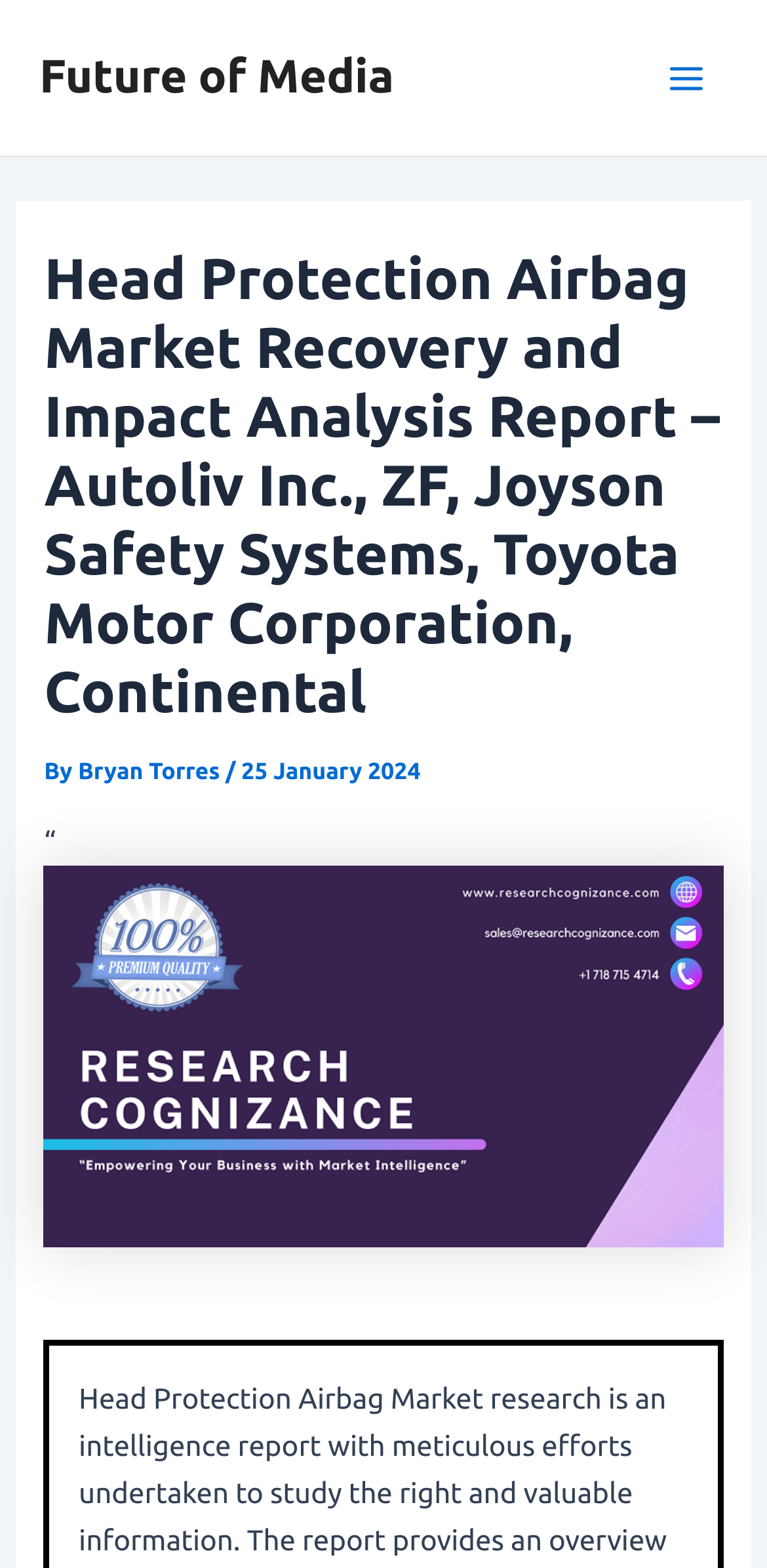Use one word or a short phrase to answer the question provided: 
When was the report published?

25 January 2024